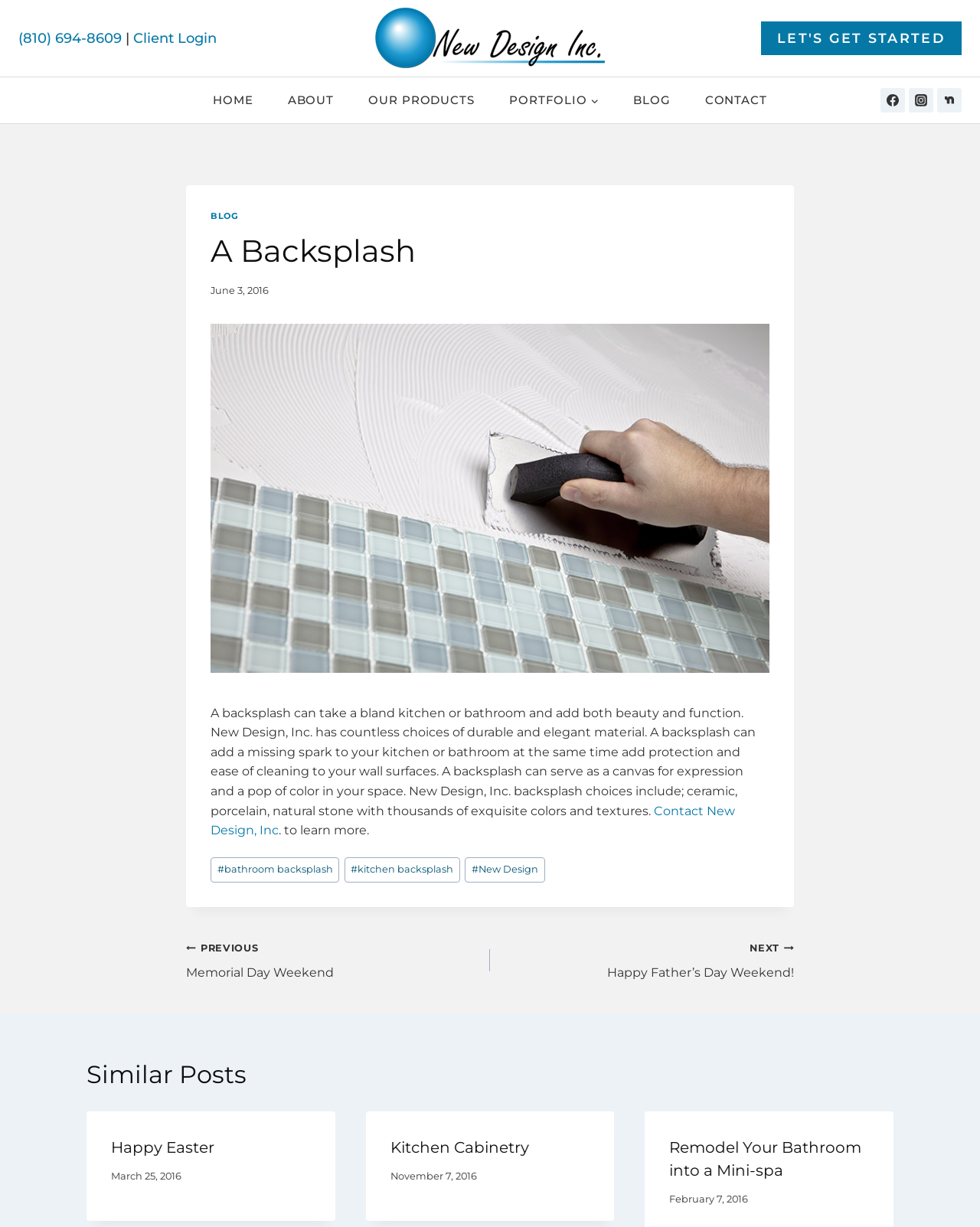Provide the bounding box coordinates for the UI element described in this sentence: "NextContinue Happy Father’s Day Weekend!". The coordinates should be four float values between 0 and 1, i.e., [left, top, right, bottom].

[0.5, 0.764, 0.81, 0.801]